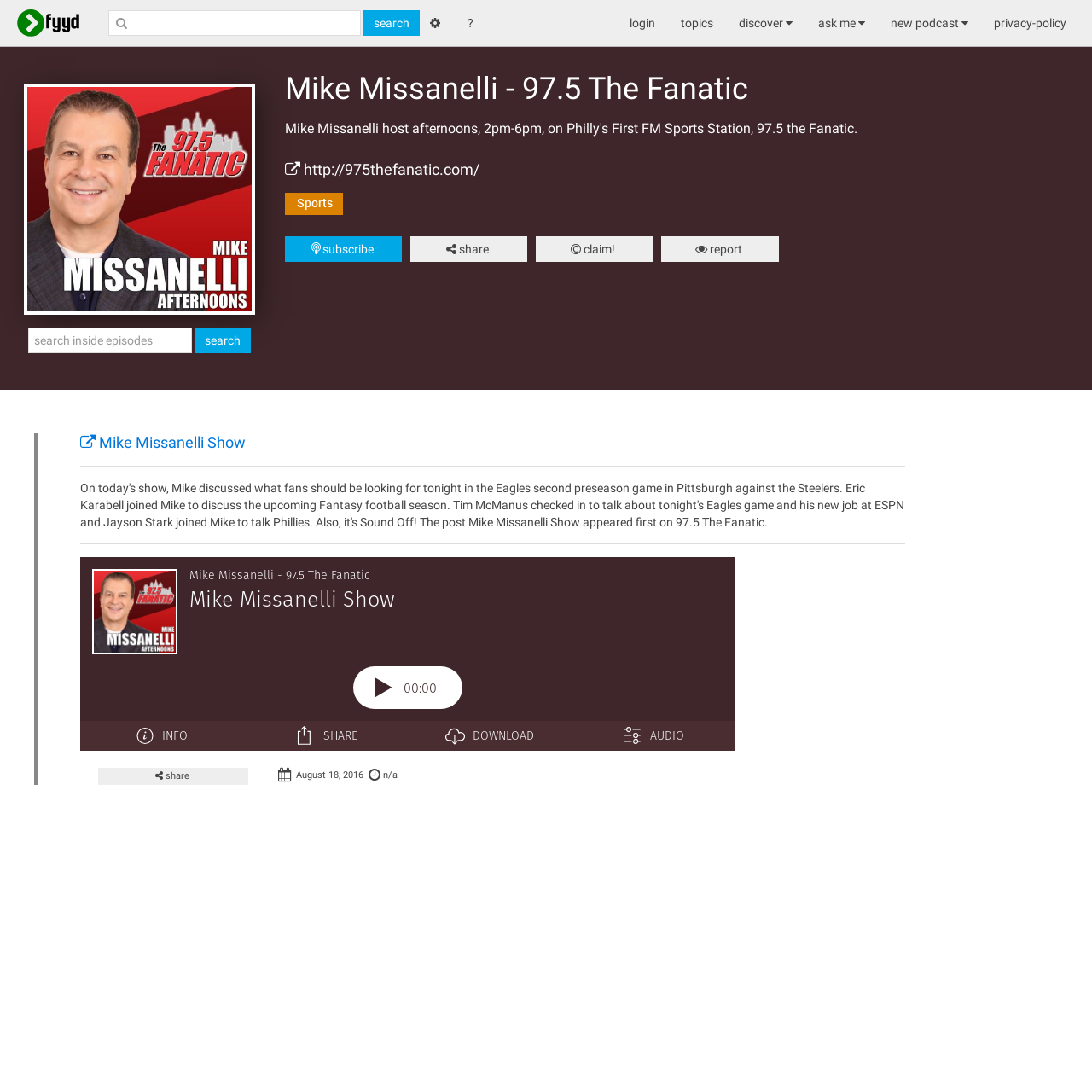Locate the bounding box of the UI element described in the following text: "parent_node: search".

[0.022, 0.175, 0.234, 0.188]